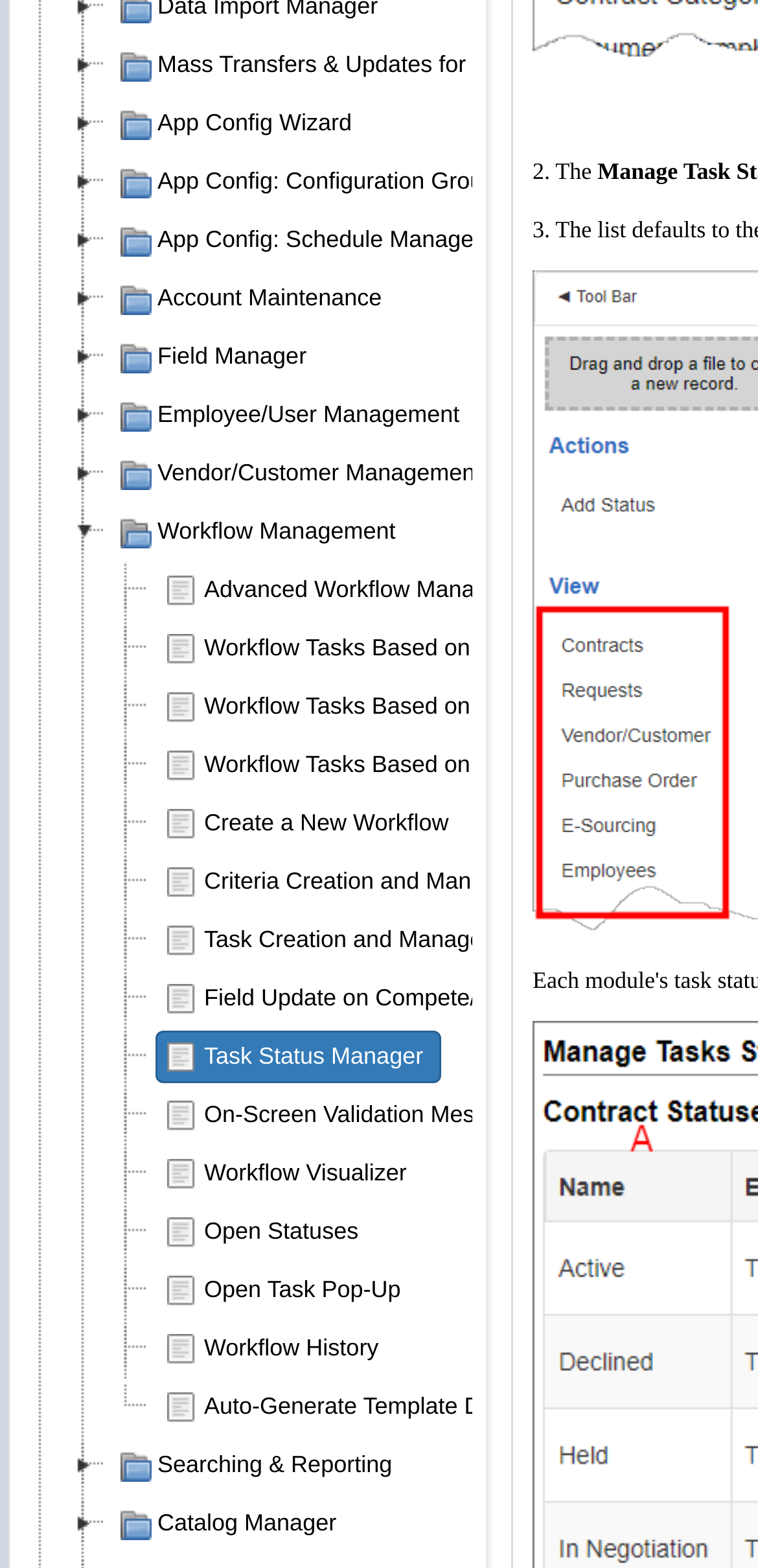What is the first option under Mass Transfers & Updates for Contracts?
Please provide a comprehensive answer to the question based on the webpage screenshot.

I looked at the options under Mass Transfers & Updates for Contracts and found that the first option is 'Mass Transfers & Updates for Contracts', which is described by an image element with OCR text 'Mass Transfers & Updates for Contracts'.